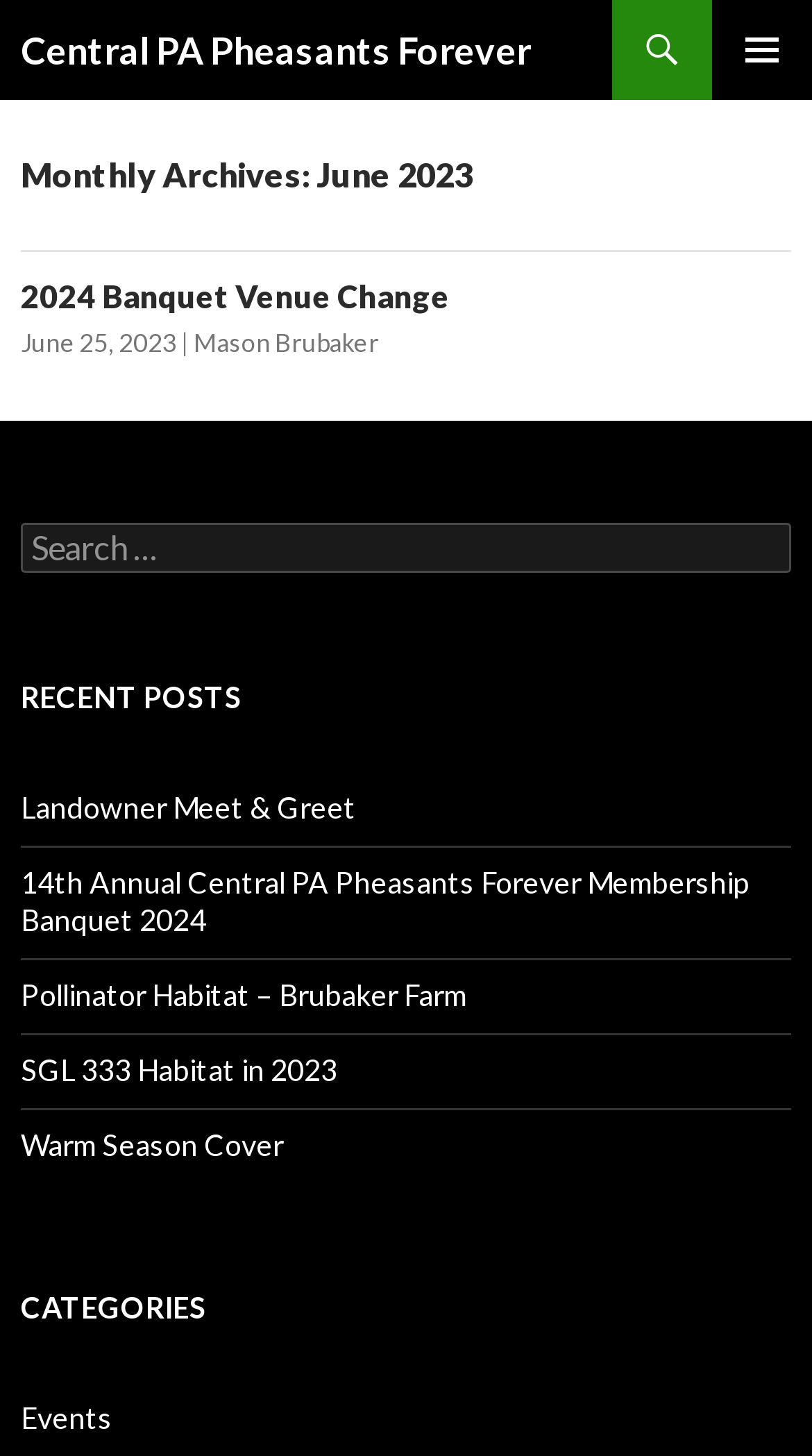Illustrate the webpage's structure and main components comprehensively.

The webpage is about Central PA Pheasants Forever, a organization focused on conservation and wildlife preservation. At the top, there is a heading with the organization's name, followed by a primary menu button on the right side. Below the heading, there is a "SKIP TO CONTENT" link.

The main content area is divided into several sections. The first section is a header area with a heading that reads "Monthly Archives: June 2023". Below this header, there is an article section with a heading "2024 Banquet Venue Change", which is a link to a specific article. The article also has a timestamp "June 25, 2023" and an author "Mason Brubaker".

To the right of the article section, there is a search box with a label "Search for:". Below the search box, there is a heading "RECENT POSTS" followed by a list of recent posts, including links to articles such as "Landowner Meet & Greet", "14th Annual Central PA Pheasants Forever Membership Banquet 2024", and others.

Finally, at the bottom of the page, there is a heading "CATEGORIES" with a link to the "Events" category.